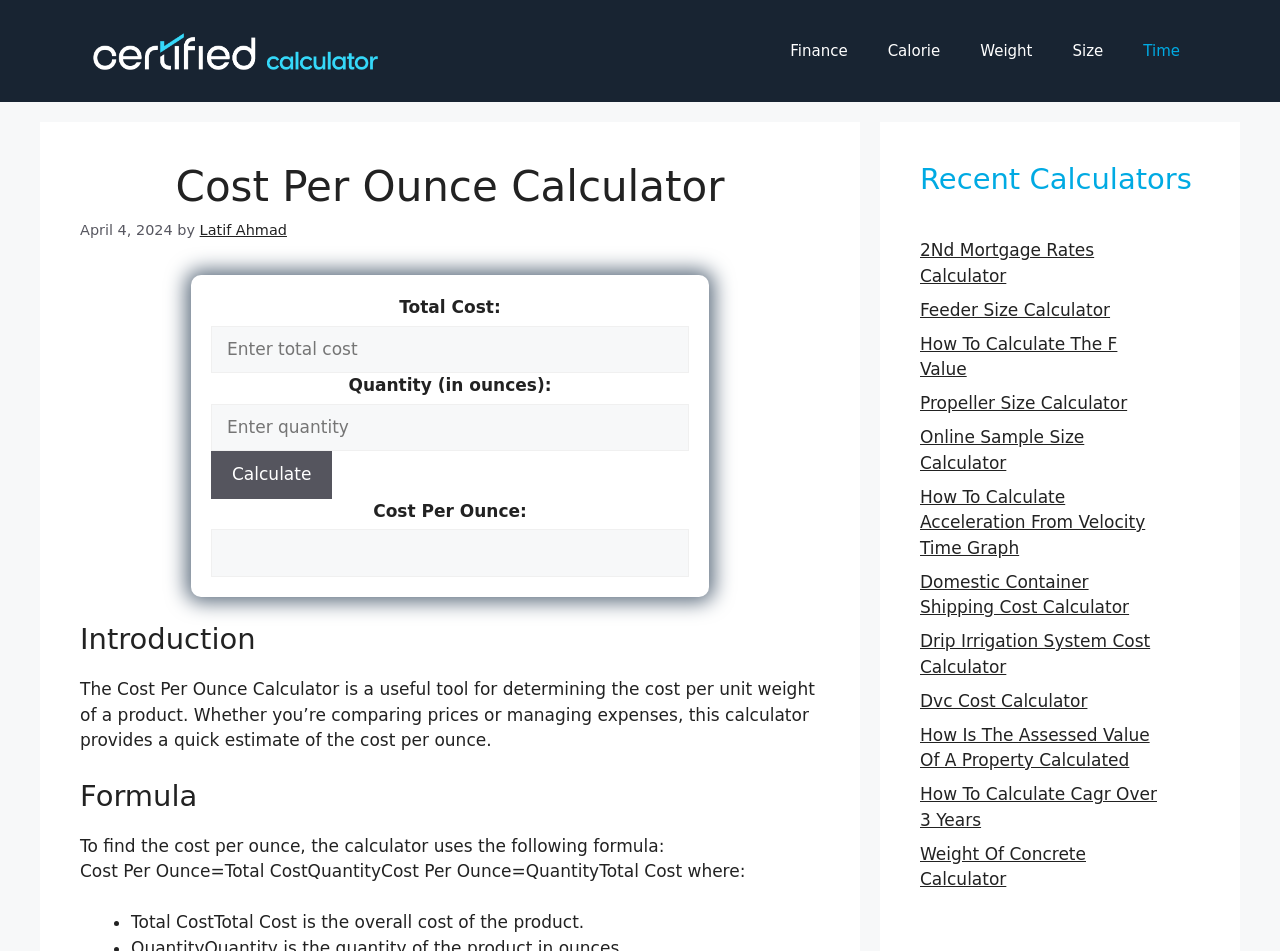Please locate the bounding box coordinates of the region I need to click to follow this instruction: "Read introduction".

[0.062, 0.654, 0.641, 0.691]